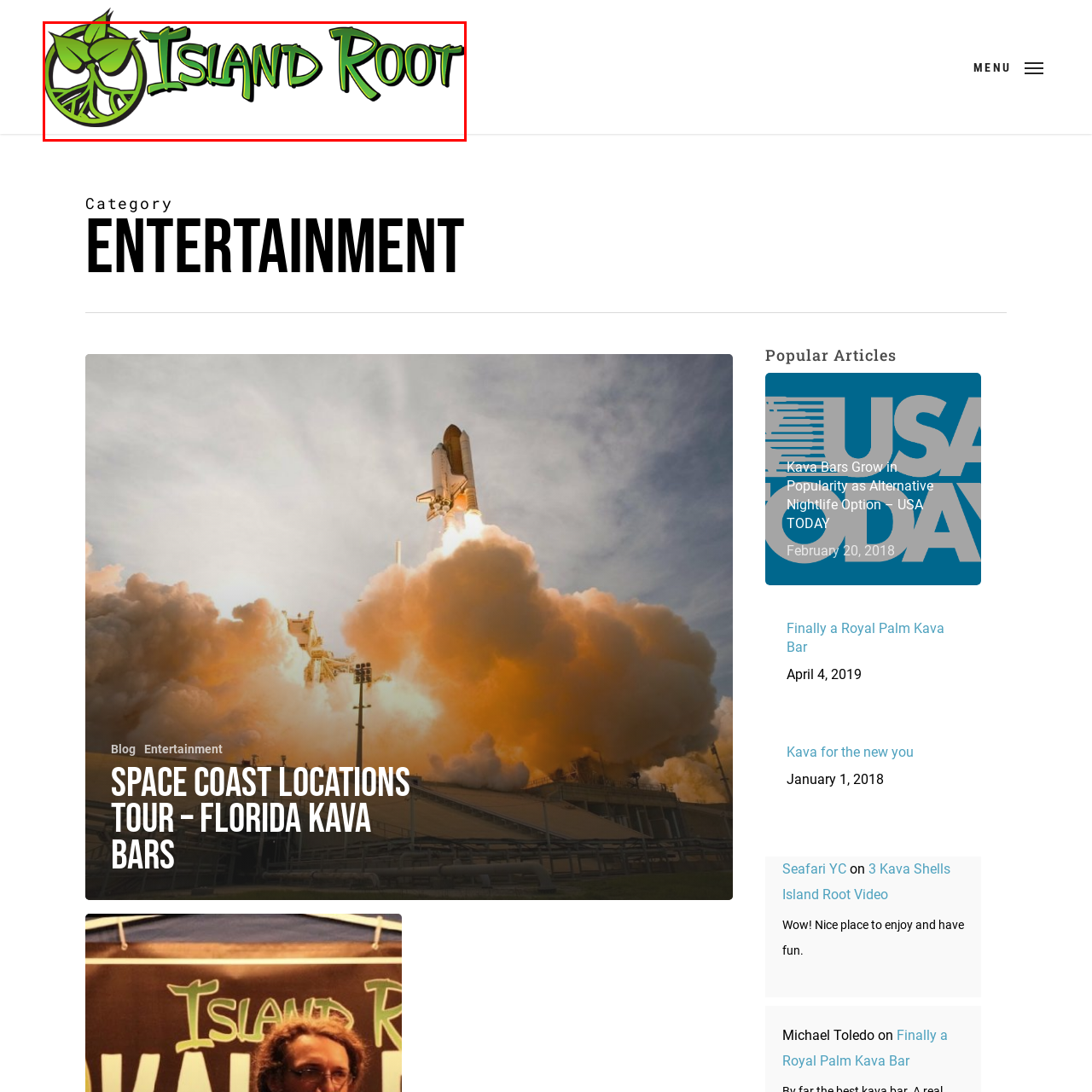Identify the content inside the red box and answer the question using a brief word or phrase: What type of establishment is Island Root Kava Bar?

Bar